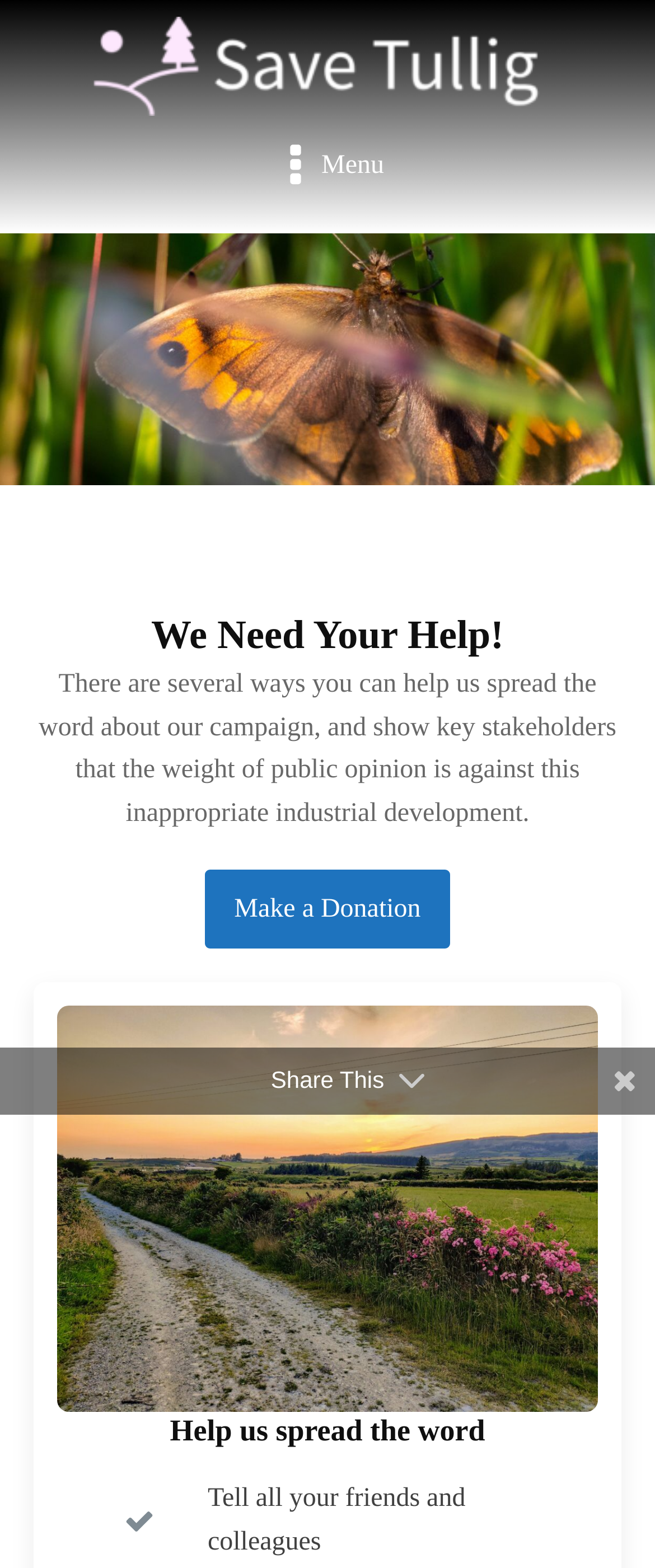Identify the bounding box of the HTML element described here: "Make a Donation". Provide the coordinates as four float numbers between 0 and 1: [left, top, right, bottom].

[0.314, 0.554, 0.686, 0.605]